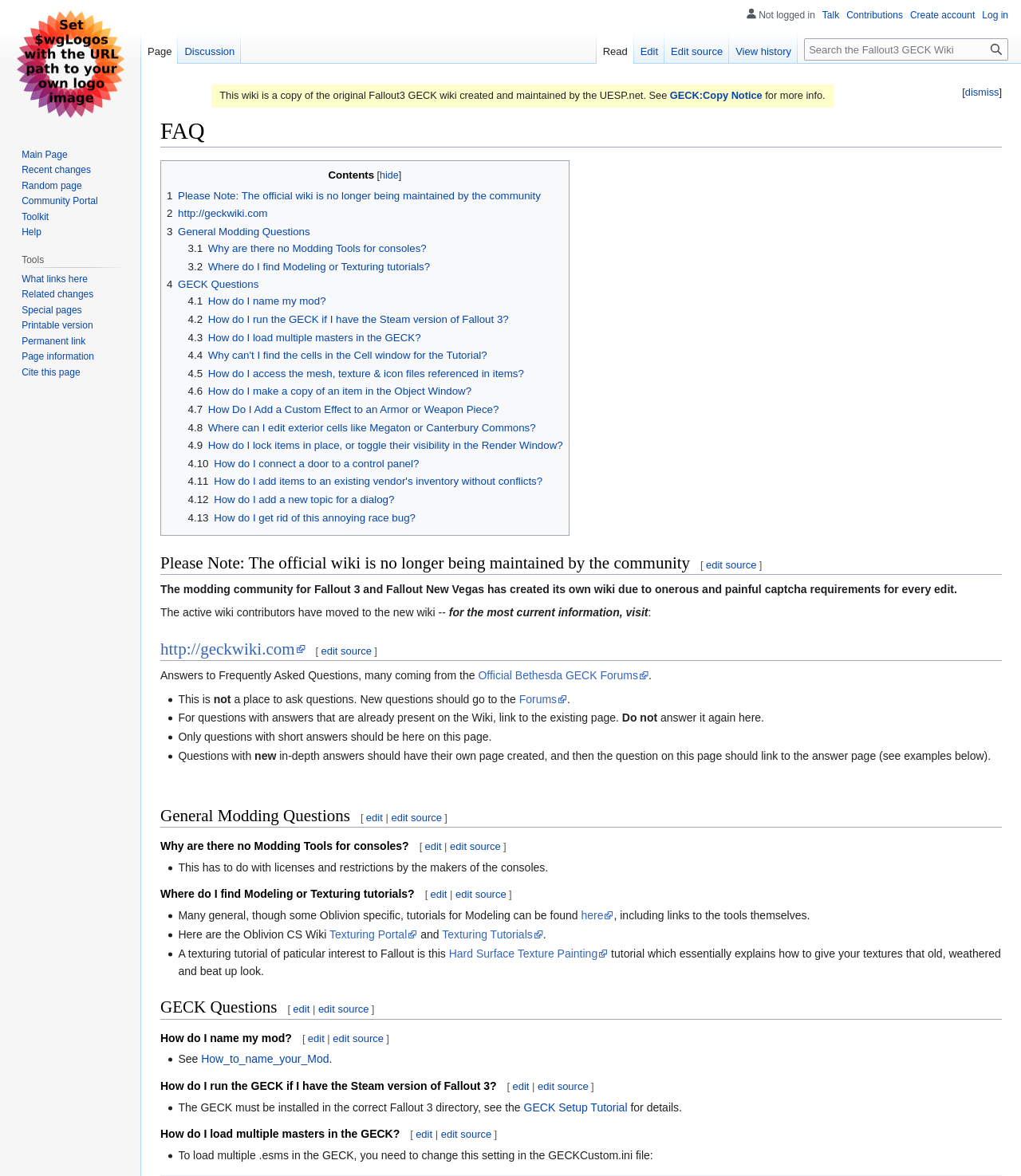Find the bounding box coordinates for the UI element that matches this description: "GECK Setup Tutorial".

[0.513, 0.936, 0.614, 0.947]